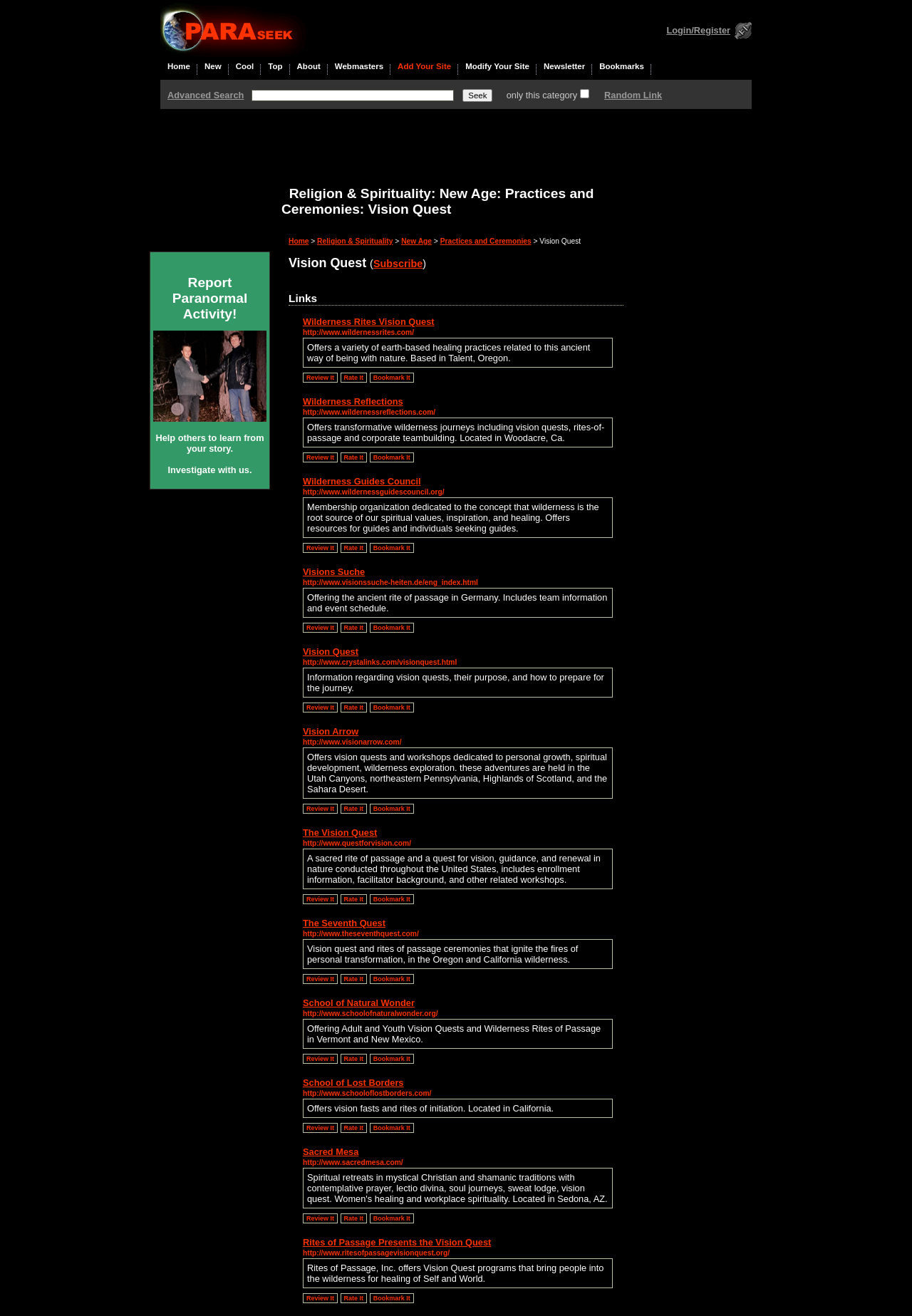Provide the bounding box coordinates for the UI element that is described by this text: "Review It". The coordinates should be in the form of four float numbers between 0 and 1: [left, top, right, bottom].

[0.332, 0.74, 0.37, 0.747]